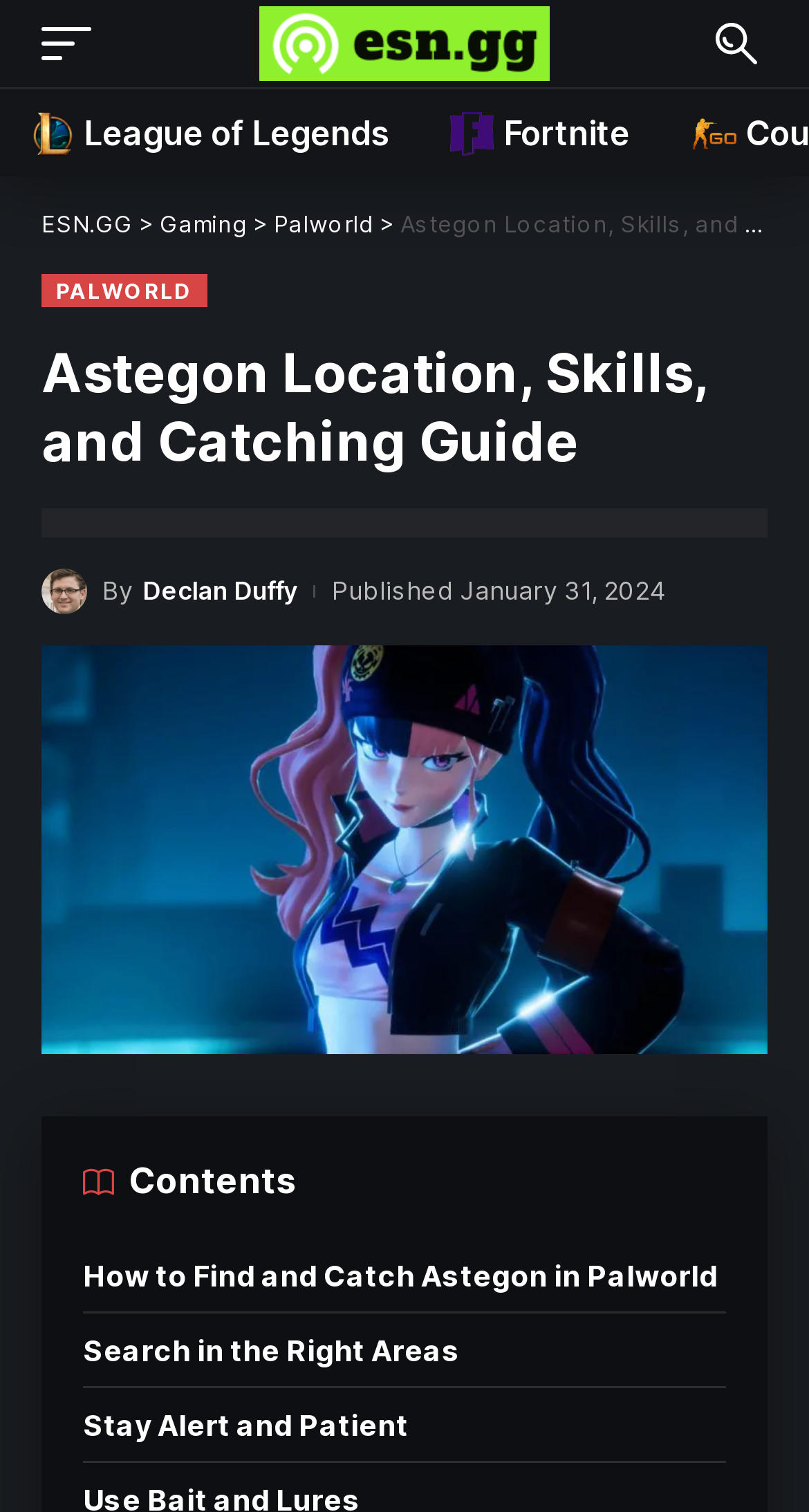What game is Astegon from?
Based on the visual details in the image, please answer the question thoroughly.

The webpage is about Astegon, a creature in the popular game Palworld, and provides a guide on how to locate and capture it.